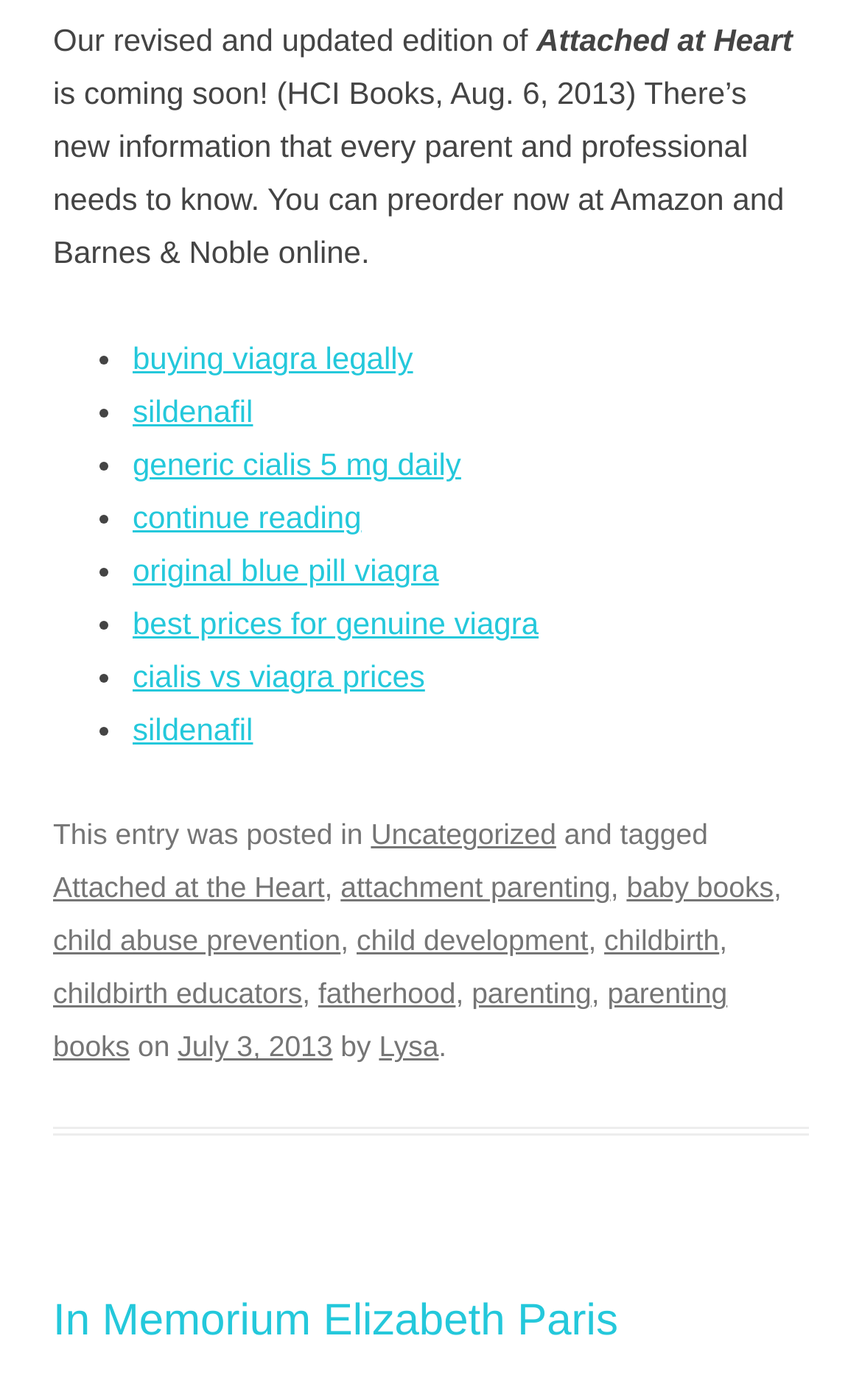What is the title of the upcoming book?
Based on the image, give a concise answer in the form of a single word or short phrase.

Attached at Heart